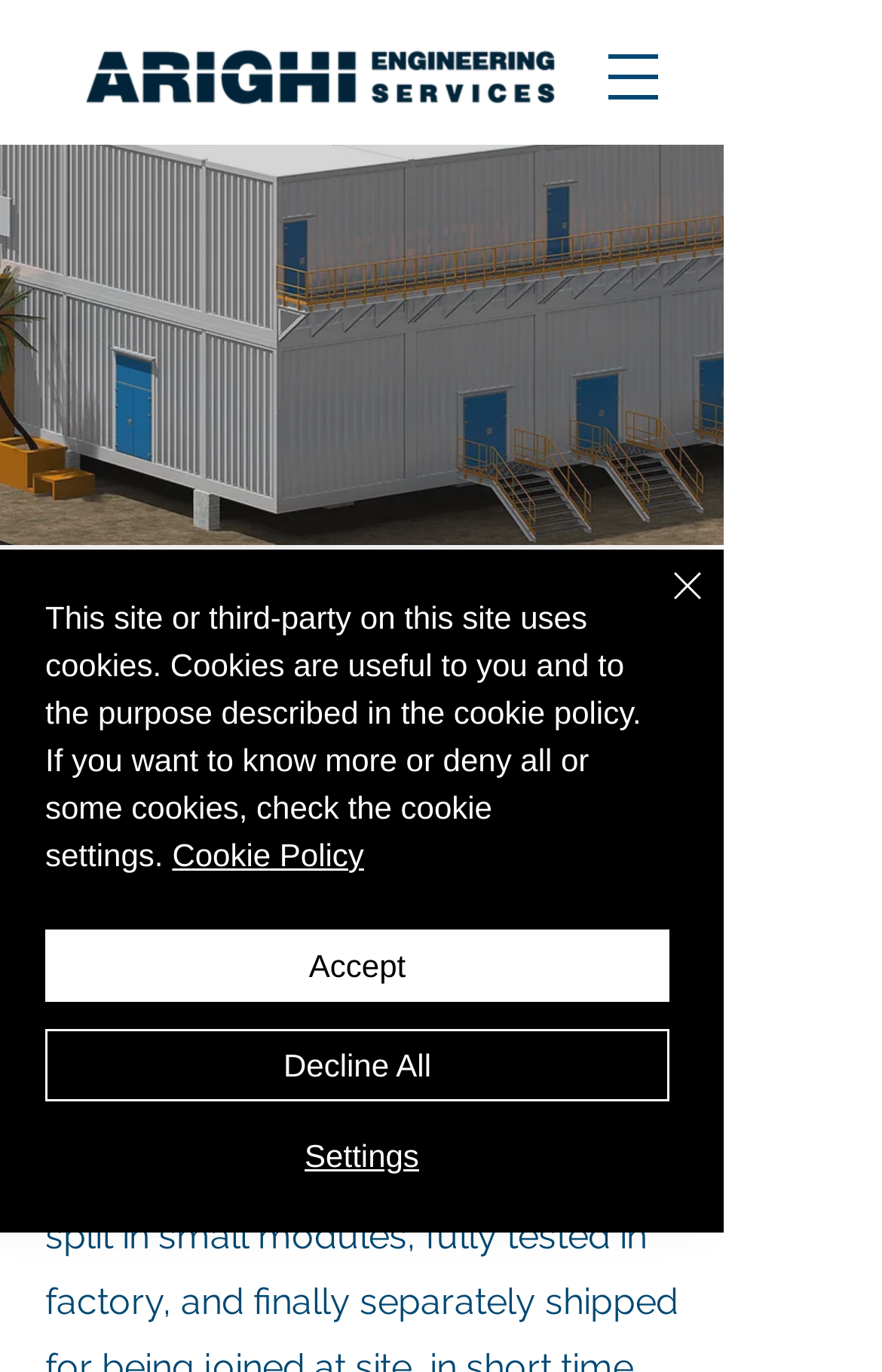What is the purpose of the modules built by ARIGHI ES?
Provide a short answer using one word or a brief phrase based on the image.

Fully tested in factory